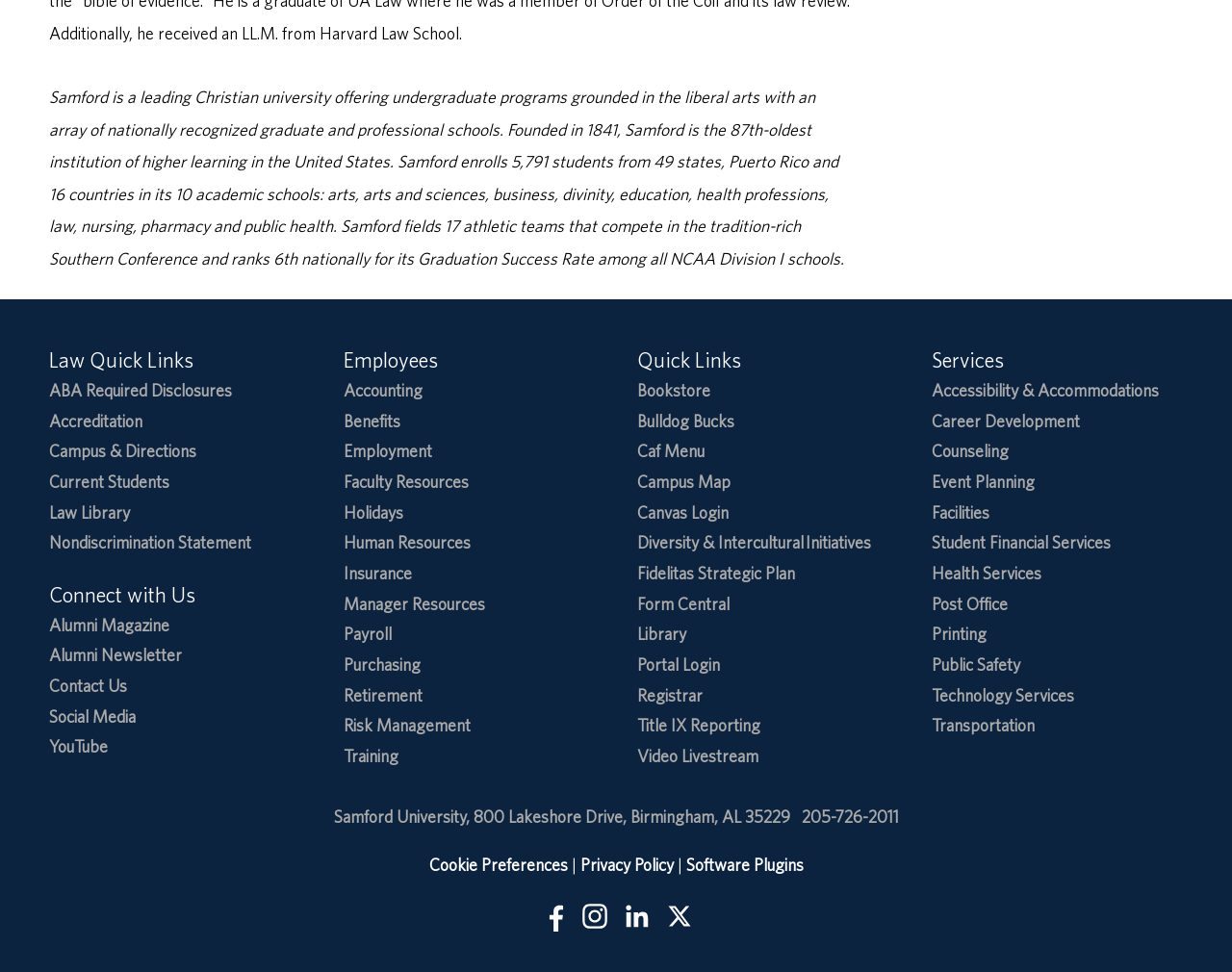Please find the bounding box coordinates of the element's region to be clicked to carry out this instruction: "Follow Samford University on Facebook".

[0.435, 0.926, 0.462, 0.959]